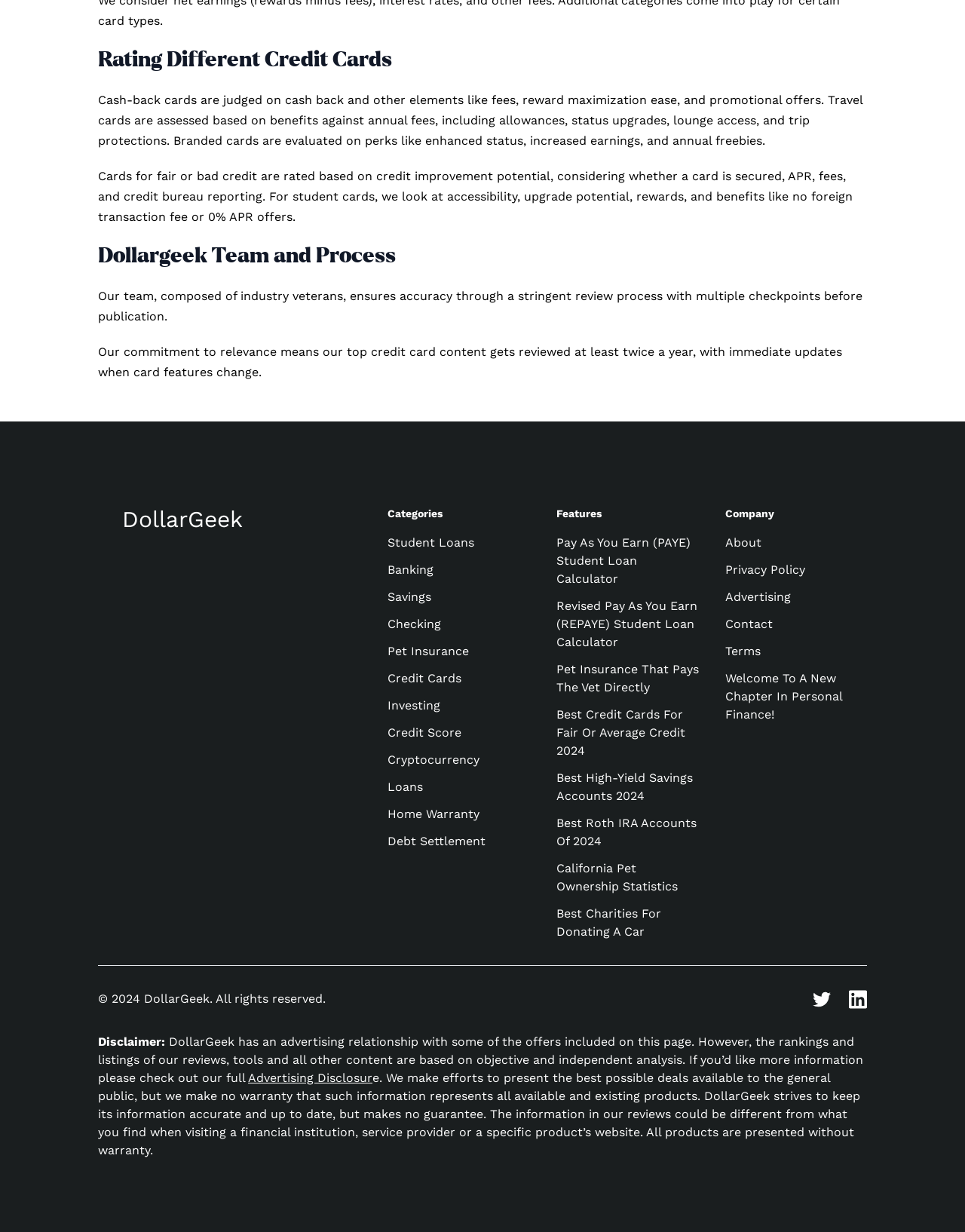Based on the image, provide a detailed response to the question:
What is the main topic of this webpage?

Based on the headings and content of the webpage, it appears that the main topic is credit cards, with subtopics including rating different credit cards, features, and categories.